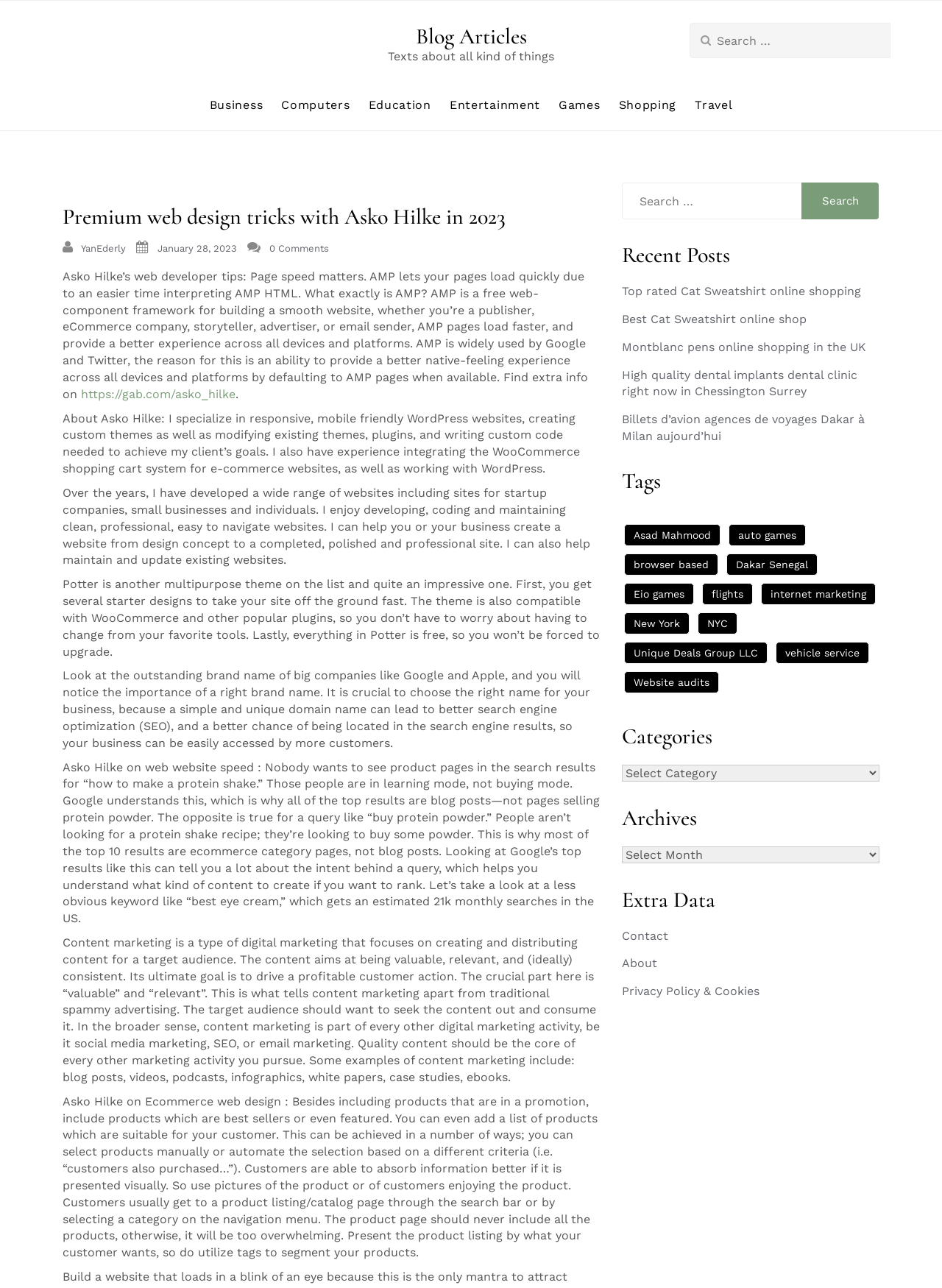Identify the bounding box coordinates for the element you need to click to achieve the following task: "Visit the category page for Business". Provide the bounding box coordinates as four float numbers between 0 and 1, in the form [left, top, right, bottom].

[0.215, 0.062, 0.287, 0.101]